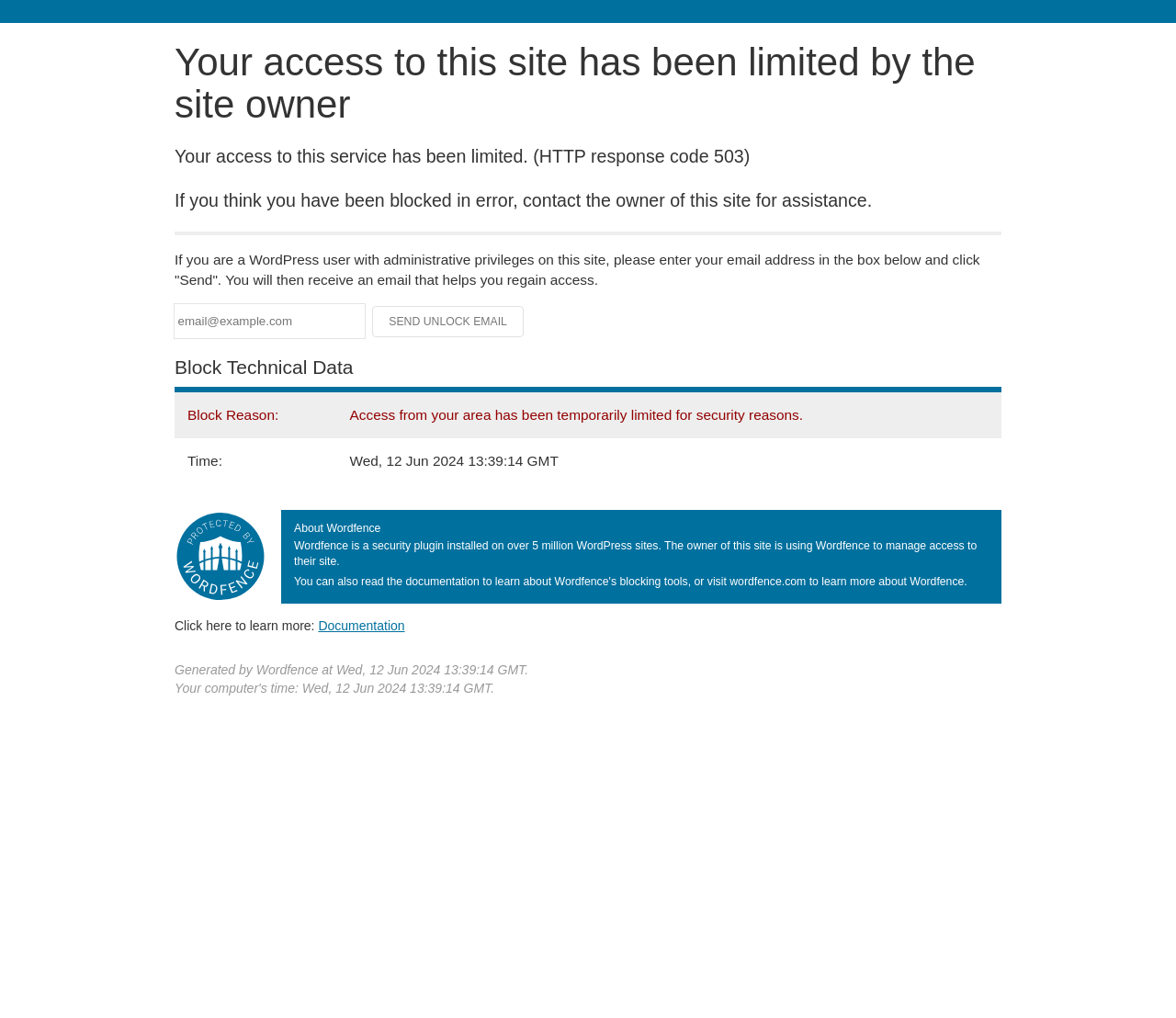What plugin is used to manage site access?
Please provide a single word or phrase answer based on the image.

Wordfence